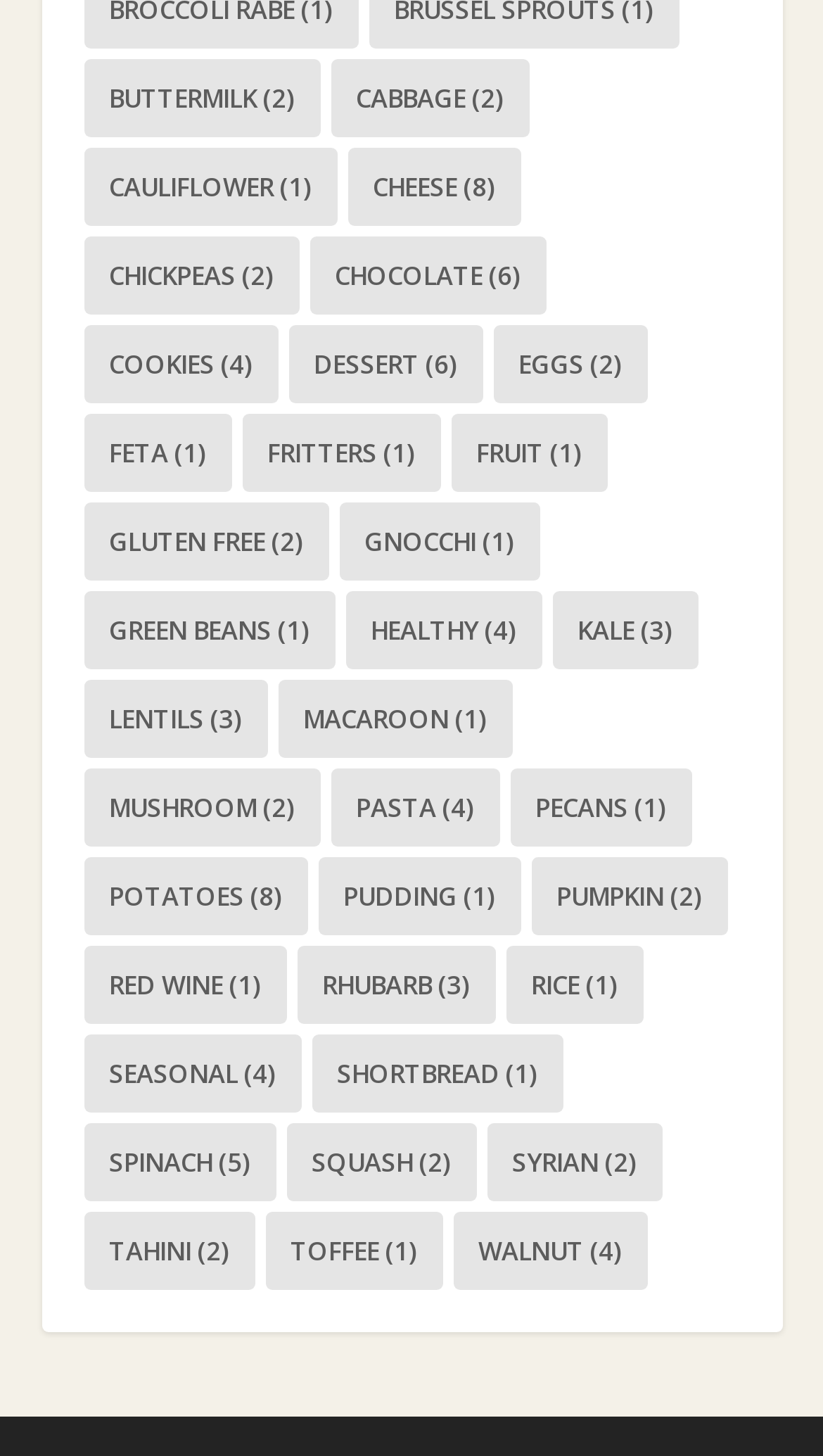Please identify the bounding box coordinates of the clickable element to fulfill the following instruction: "browse healthy options". The coordinates should be four float numbers between 0 and 1, i.e., [left, top, right, bottom].

[0.419, 0.405, 0.658, 0.459]